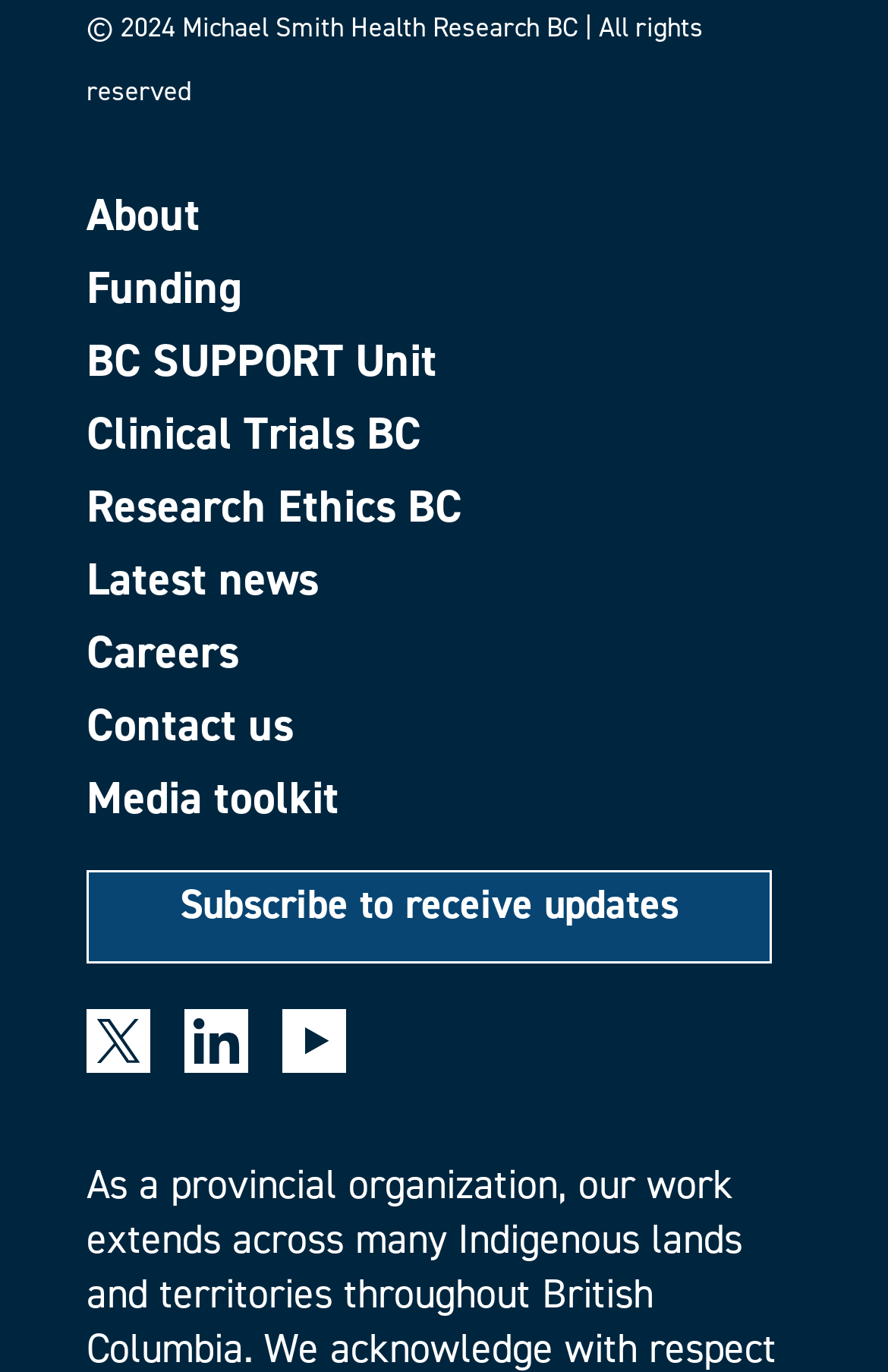Predict the bounding box of the UI element based on the description: "Media toolkit". The coordinates should be four float numbers between 0 and 1, formatted as [left, top, right, bottom].

[0.097, 0.564, 0.903, 0.598]